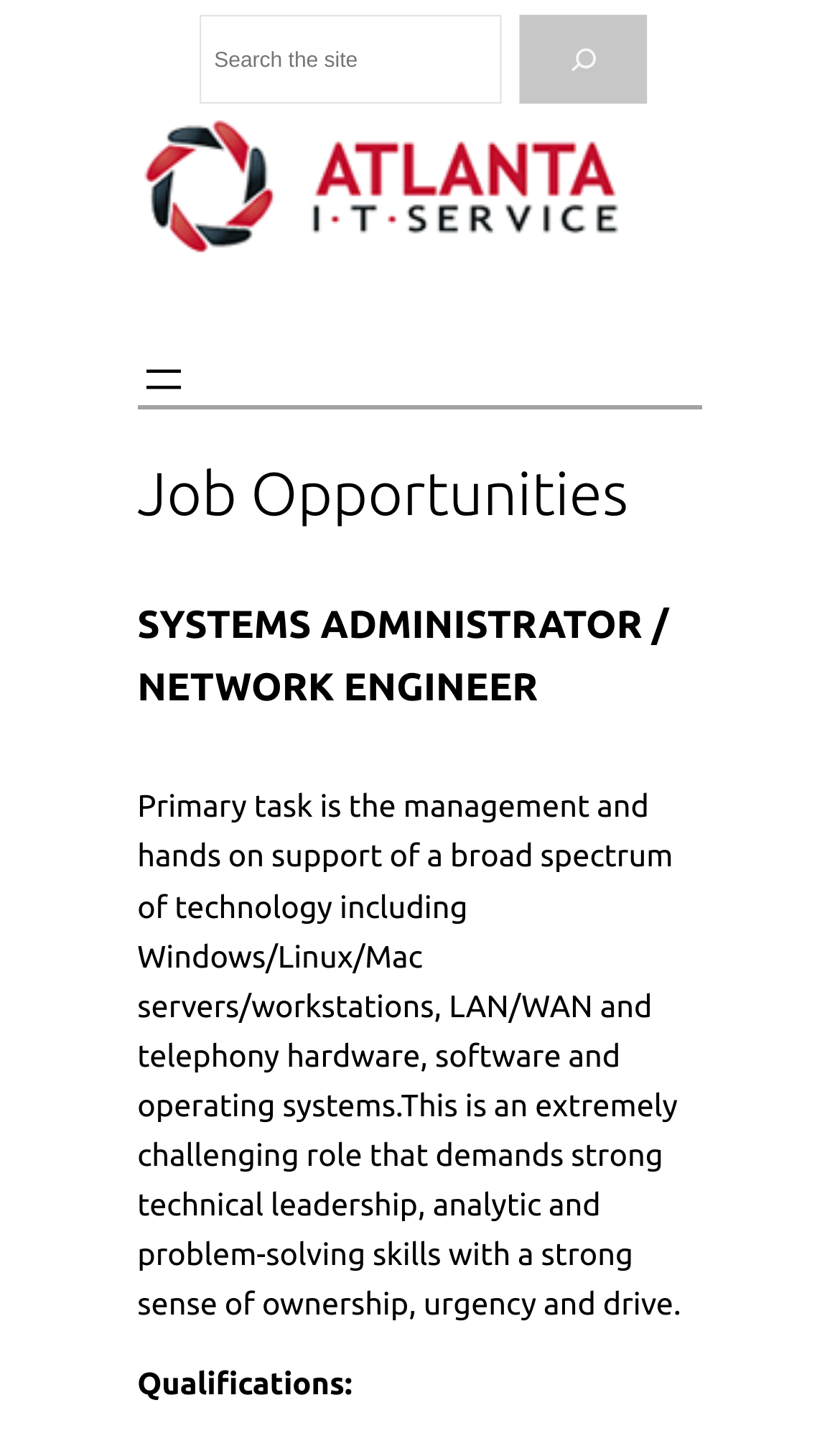Refer to the image and provide an in-depth answer to the question: 
What is the purpose of the search box?

I examined the webpage and found a search box element with a button element labeled 'Search'. The purpose of this search box is to allow users to search for something, likely job opportunities or related content.